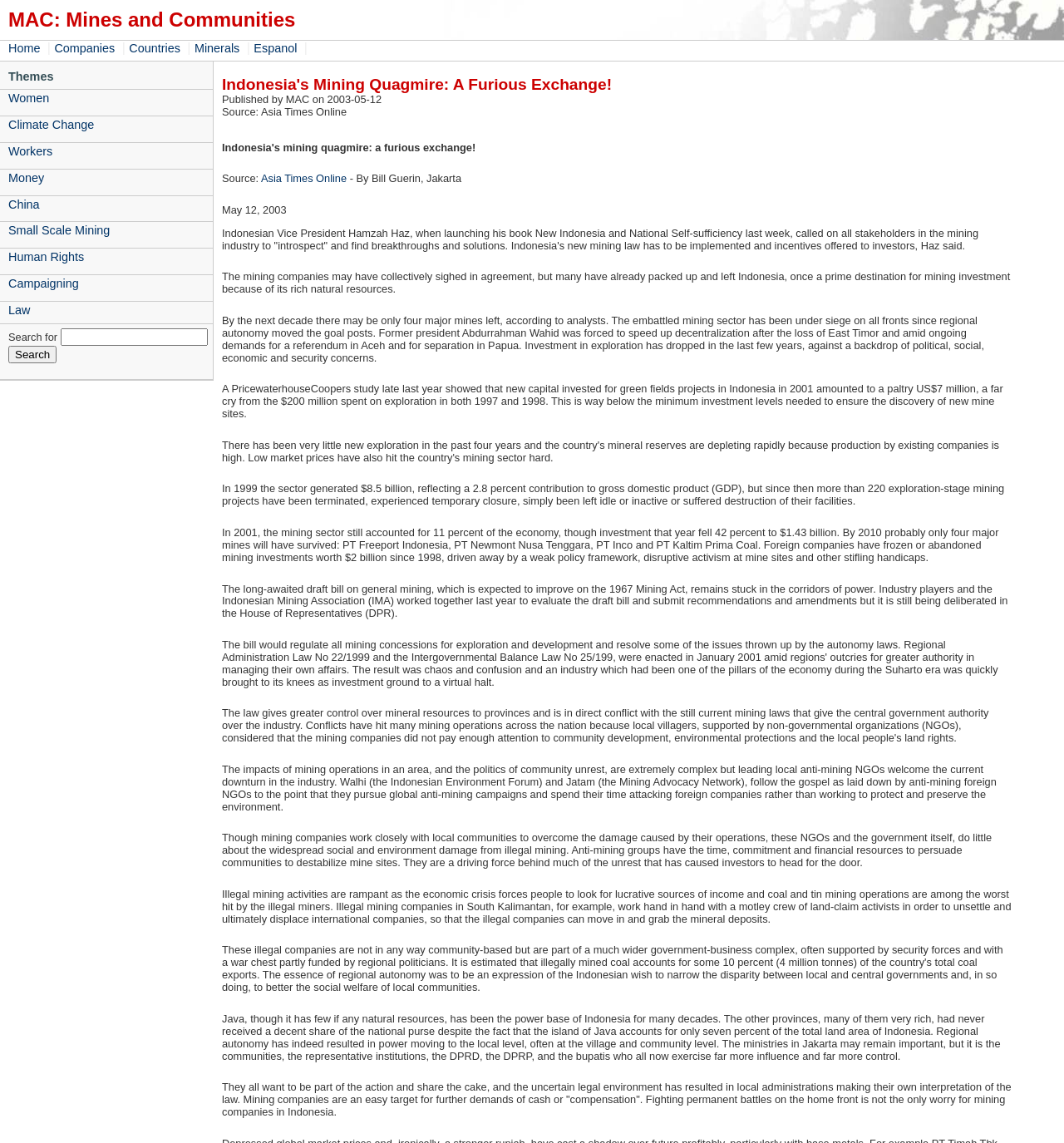Predict the bounding box of the UI element that fits this description: "Climate Change".

[0.0, 0.101, 0.2, 0.117]